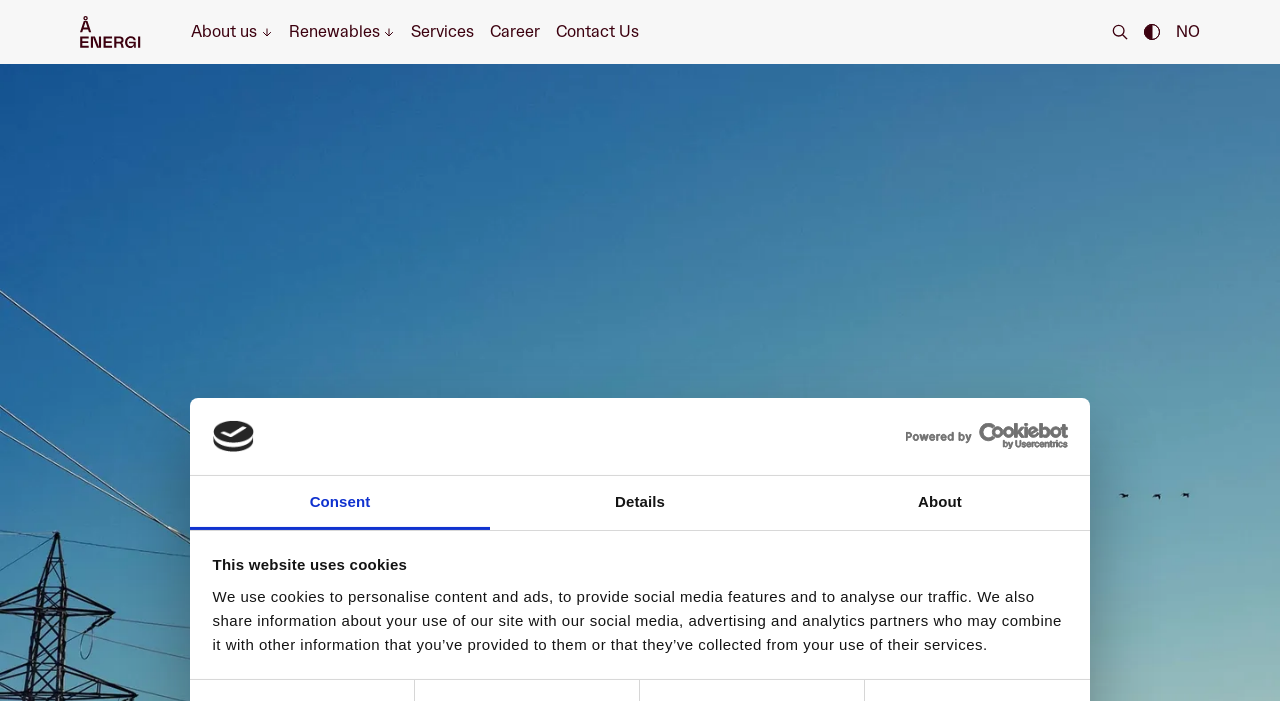What is the purpose of the button with the image 'Search'?
Kindly offer a comprehensive and detailed response to the question.

I inferred the purpose of the button with the image 'Search' by its text and image, which suggests that it is used for searching.